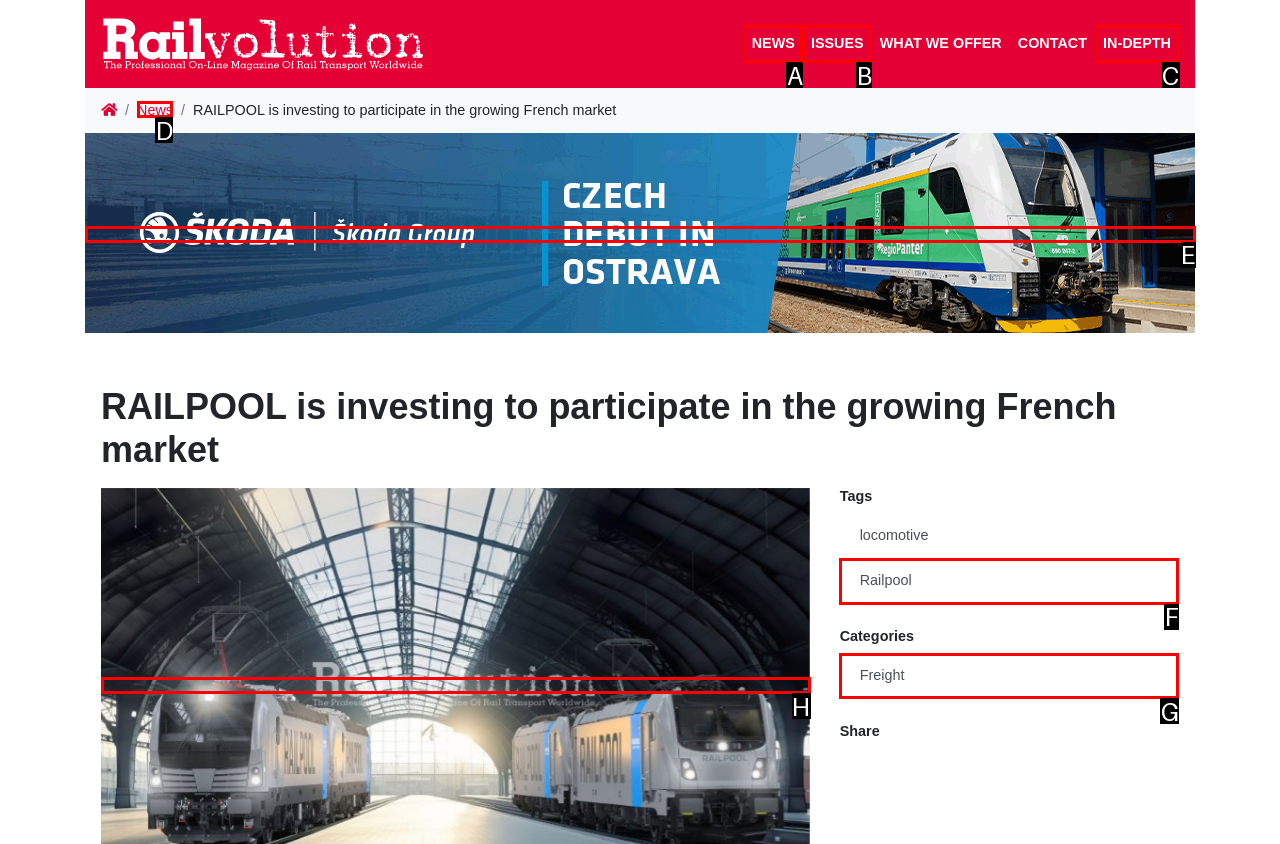Choose the HTML element to click for this instruction: read first slide Answer with the letter of the correct choice from the given options.

H